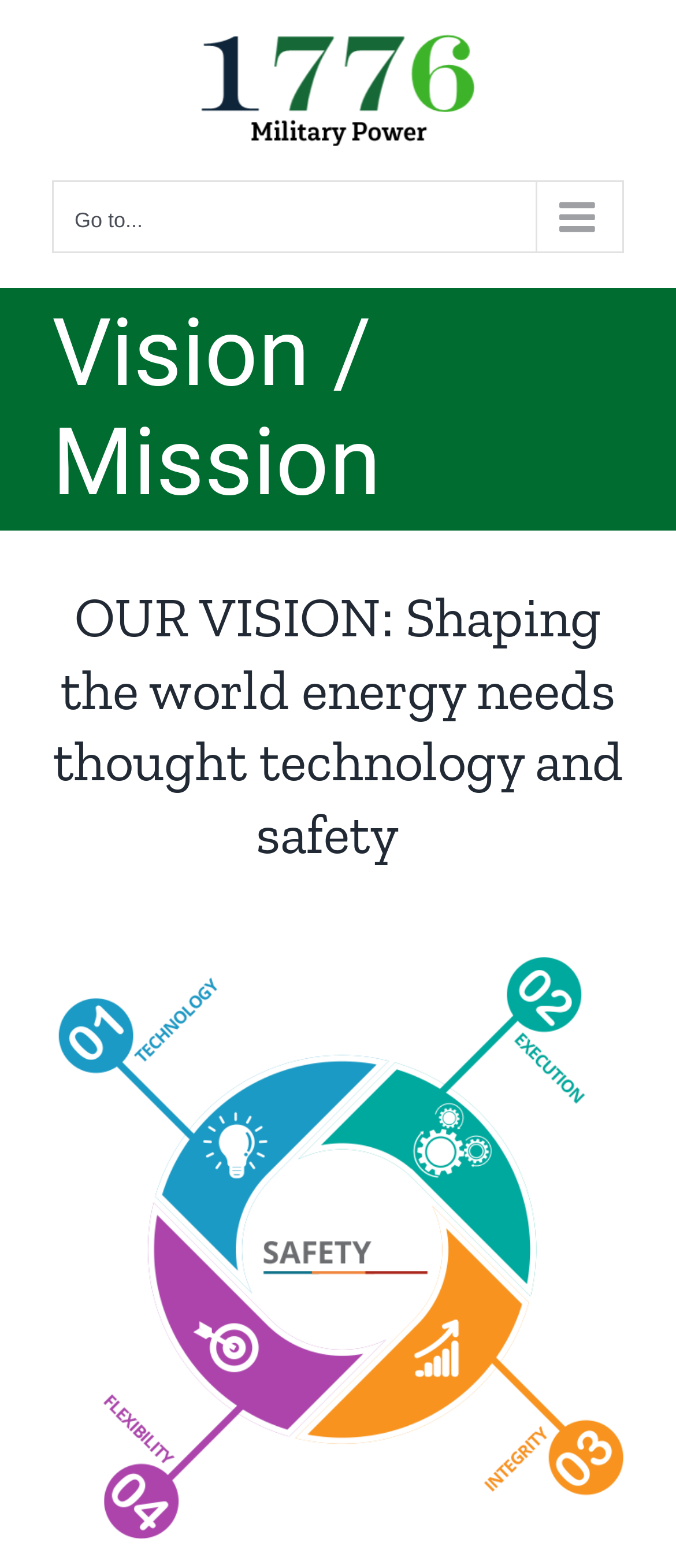Given the element description Go to..., identify the bounding box coordinates for the UI element on the webpage screenshot. The format should be (top-left x, top-left y, bottom-right x, bottom-right y), with values between 0 and 1.

[0.077, 0.115, 0.923, 0.161]